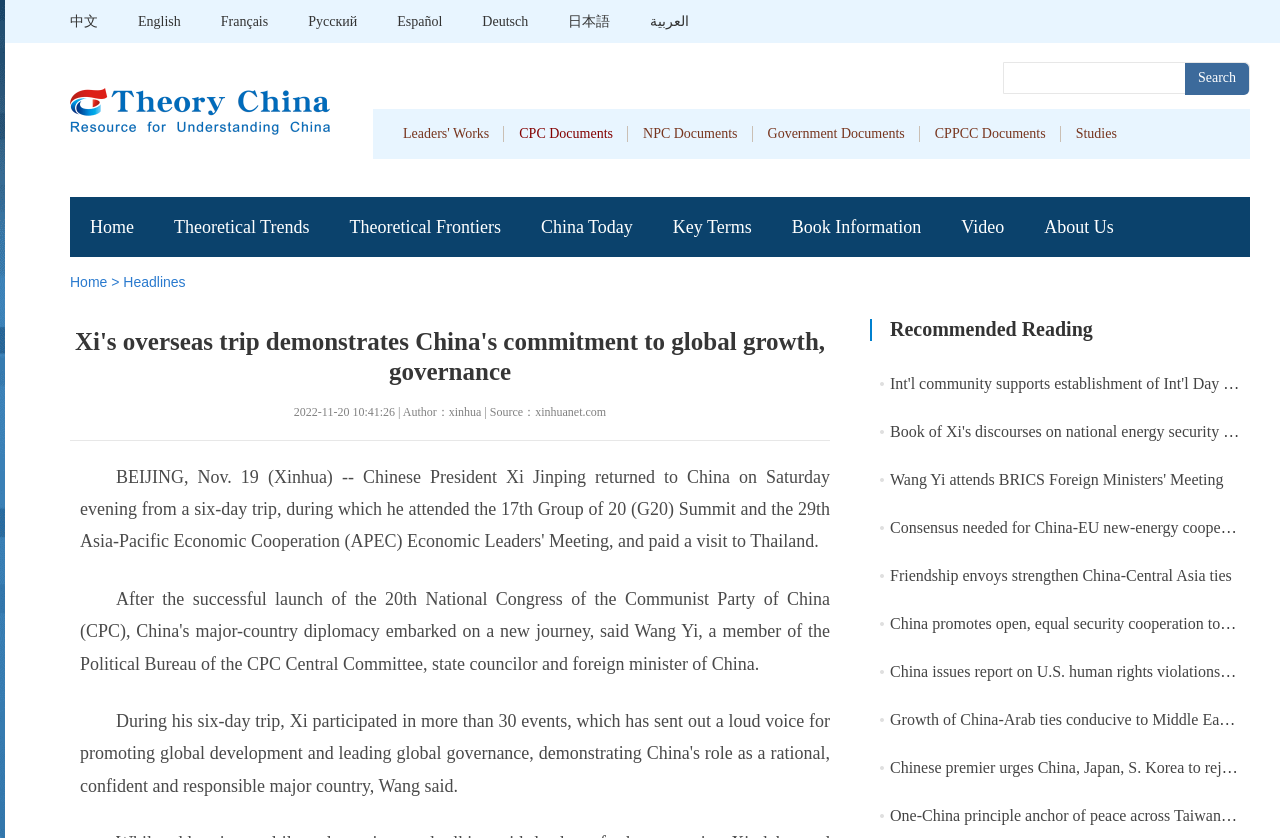Describe in detail what you see on the webpage.

The webpage is about TheoryChina, a platform that provides news and information on China's governance, economy, and international relations. At the top left corner, there are seven language options, including Chinese, English, French, Russian, Spanish, German, and Japanese. Next to the language options, there is a search bar with a "Search" label.

Below the language options, there are eight main navigation links, including "Leaders' Works", "CPC Documents", "NPC Documents", "Government Documents", "CPPCC Documents", "Studies", "Home", and "Theoretical Trends". These links are arranged horizontally and take up most of the top section of the page.

In the middle section of the page, there is a headline article titled "Xi's overseas trip demonstrates China's commitment to global growth, governance", which takes up most of the width of the page. Below the headline article, there is a metadata section that displays the publication date, author, and source of the article.

Further down the page, there is a section titled "Recommended Reading", which features four news articles with links to their full content. The article titles include "Wang Yi attends BRICS Foreign Ministers' Meeting", "Consensus needed for China-EU new-energy cooperation", "Friendship envoys strengthen China-Central Asia ties", and "China issues report on U.S. human rights violations in 2023". These articles are arranged vertically and take up the lower section of the page.

On the left side of the page, there is a secondary navigation menu with links to "Home", "Theoretical Trends", "Theoretical Frontiers", "China Today", "Key Terms", "Book Information", "Video", and "About Us".